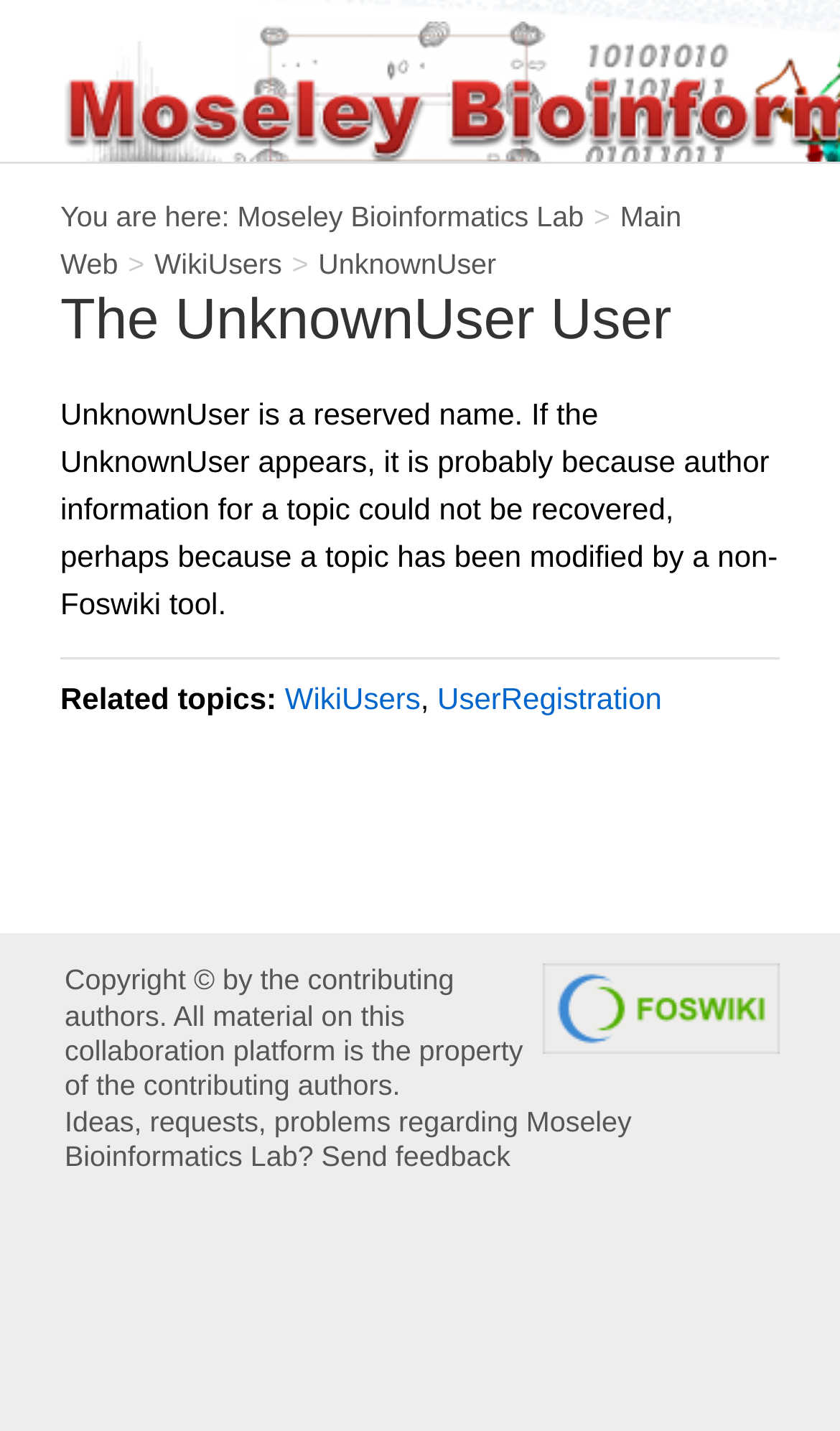Answer the question with a brief word or phrase:
What is the purpose of the UnknownUser?

Reserved name